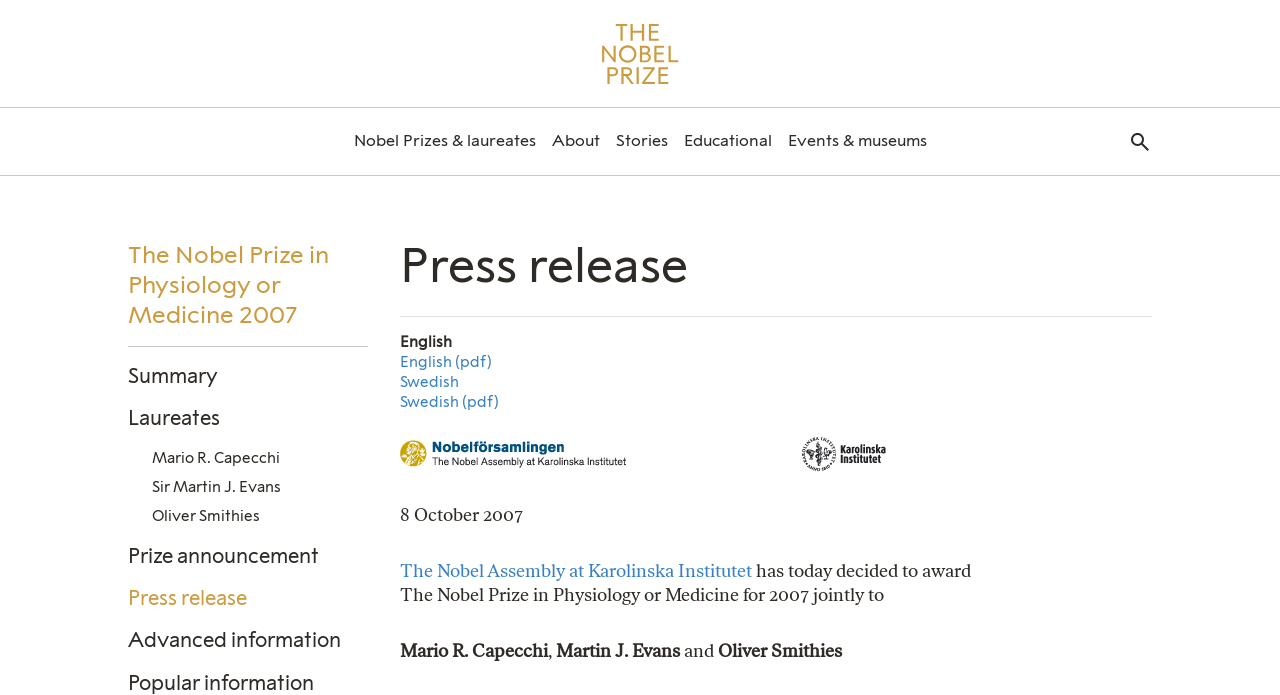Using the element description: "Swedish (pdf)", determine the bounding box coordinates for the specified UI element. The coordinates should be four float numbers between 0 and 1, [left, top, right, bottom].

[0.312, 0.565, 0.39, 0.591]